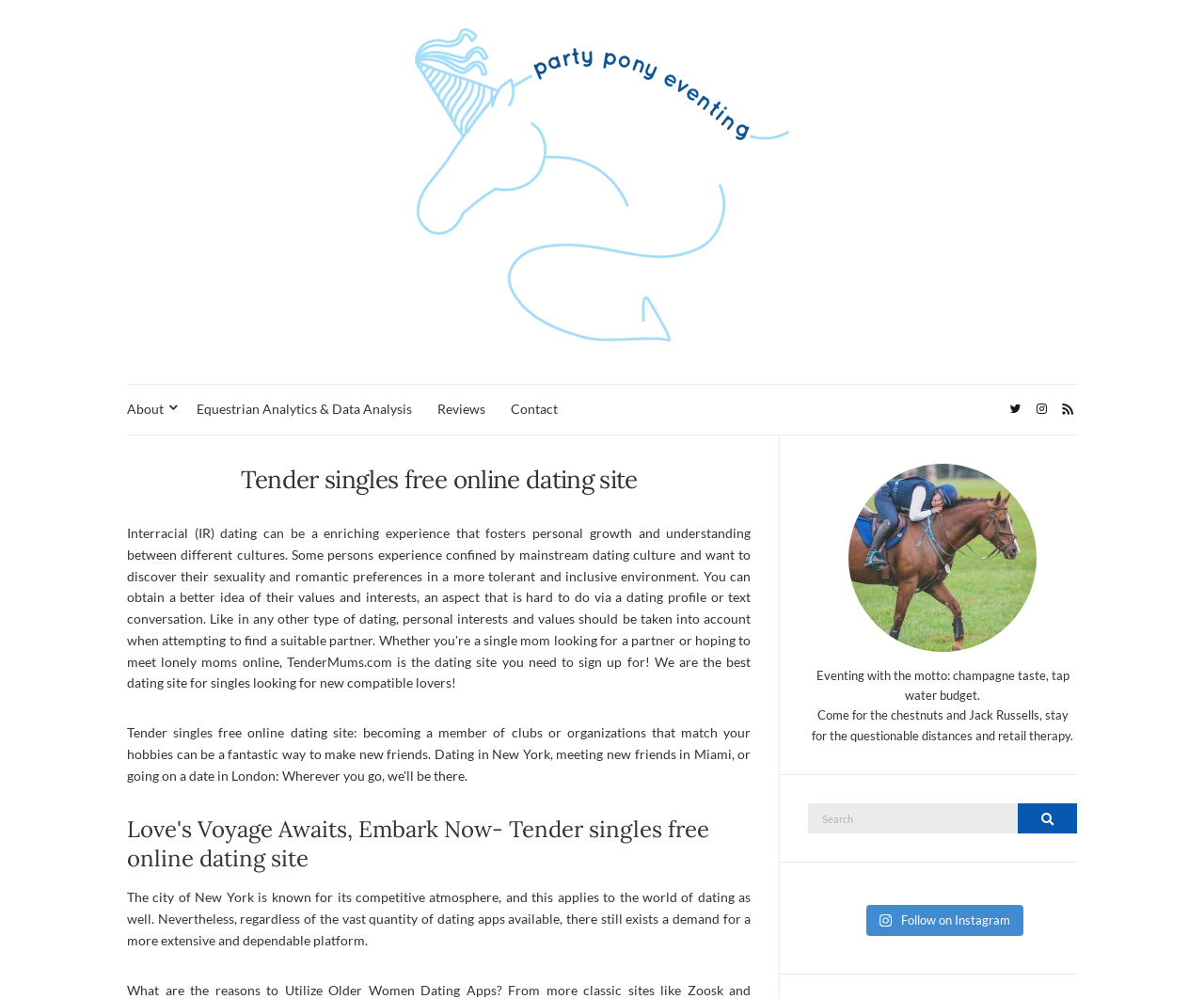Please indicate the bounding box coordinates for the clickable area to complete the following task: "Click the 'Reviews' link". The coordinates should be specified as four float numbers between 0 and 1, i.e., [left, top, right, bottom].

[0.363, 0.399, 0.403, 0.421]